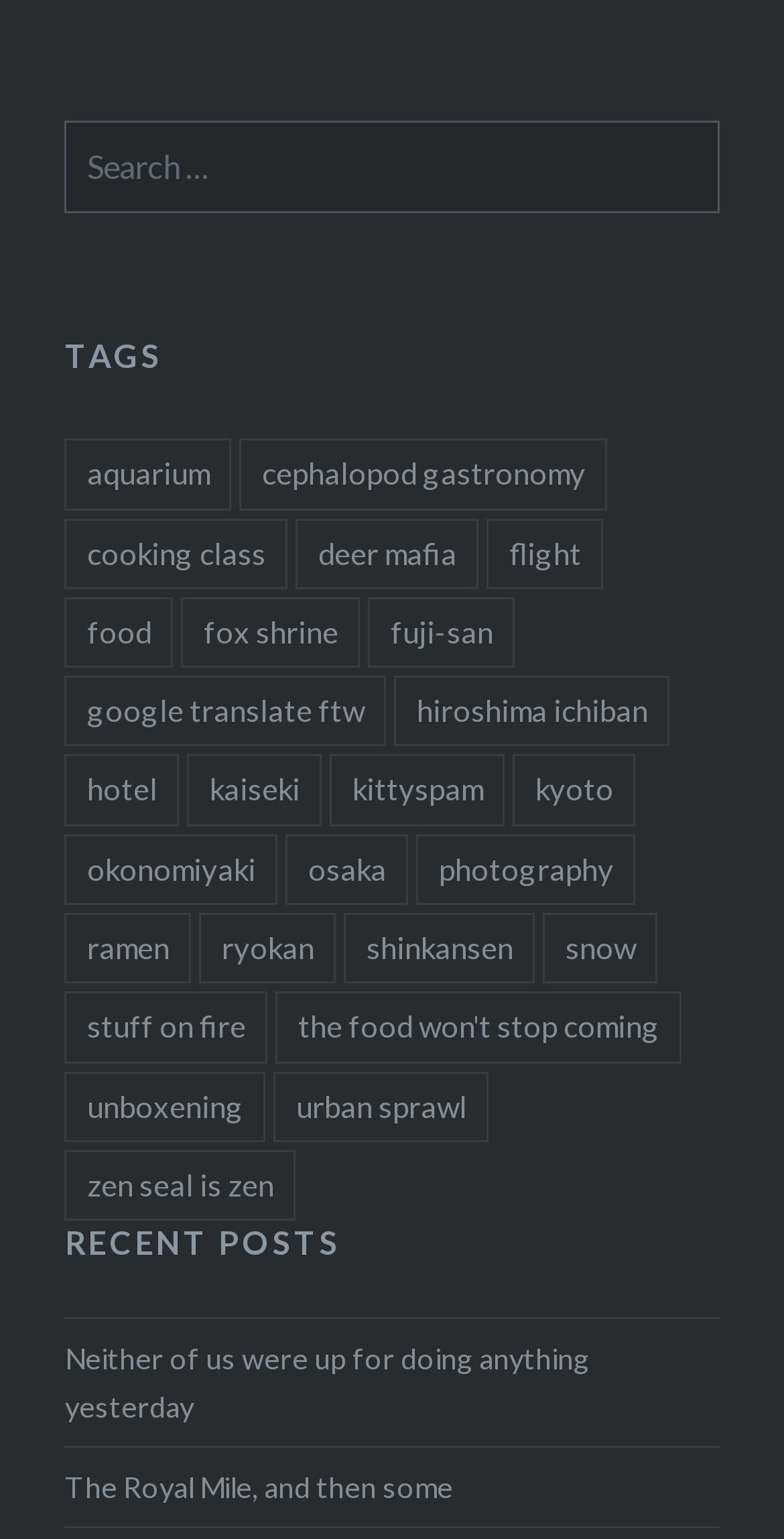Find the bounding box coordinates corresponding to the UI element with the description: "the food won't stop coming". The coordinates should be formatted as [left, top, right, bottom], with values as floats between 0 and 1.

[0.352, 0.645, 0.87, 0.691]